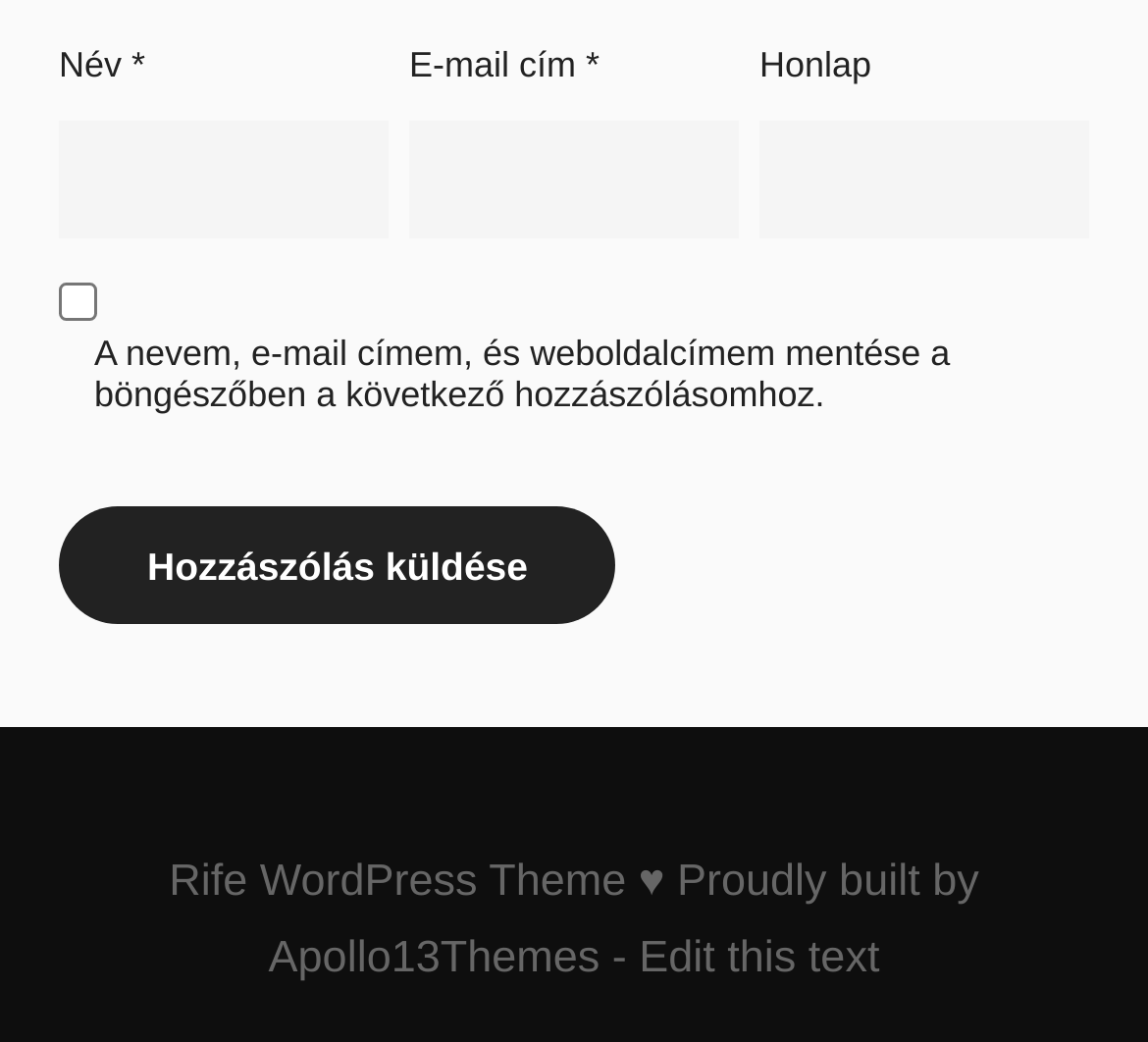Please find and report the bounding box coordinates of the element to click in order to perform the following action: "Visit the Rife website". The coordinates should be expressed as four float numbers between 0 and 1, in the format [left, top, right, bottom].

[0.147, 0.71, 0.216, 0.758]